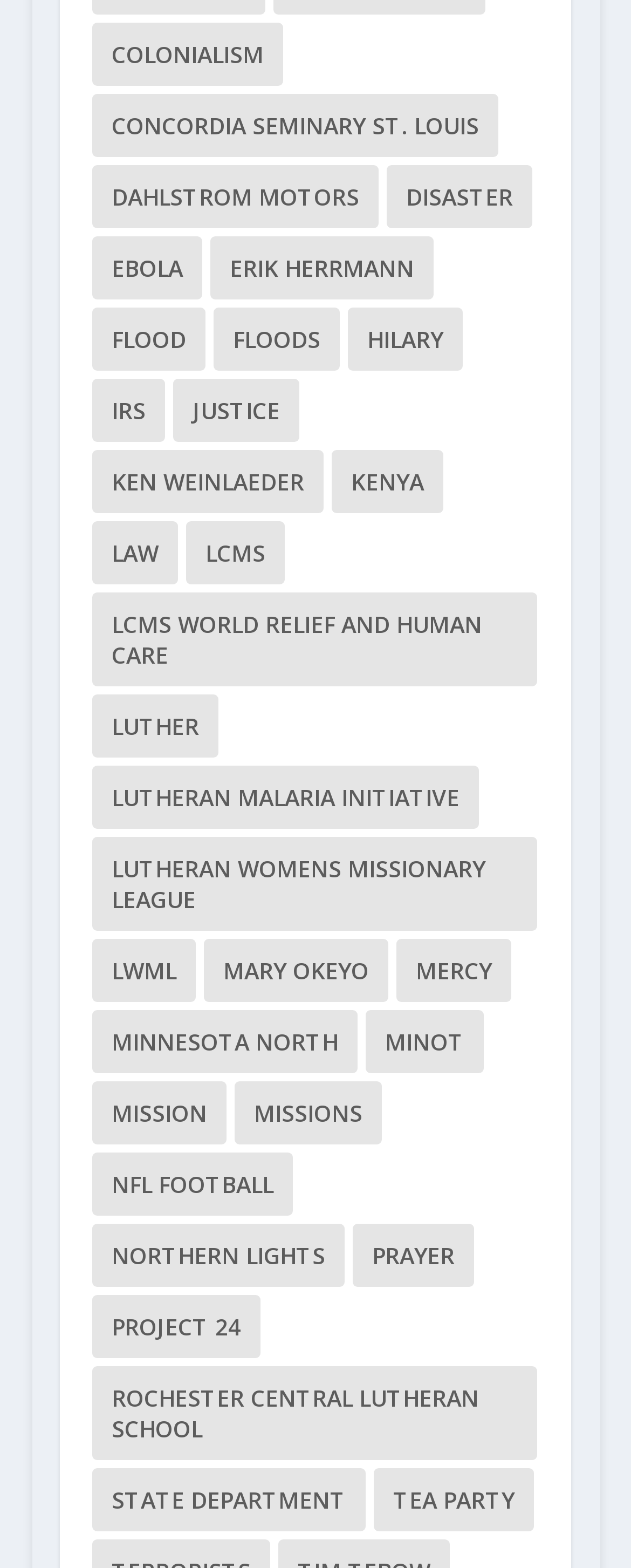Identify the bounding box coordinates of the section to be clicked to complete the task described by the following instruction: "Learn about Ebola". The coordinates should be four float numbers between 0 and 1, formatted as [left, top, right, bottom].

[0.146, 0.151, 0.321, 0.191]